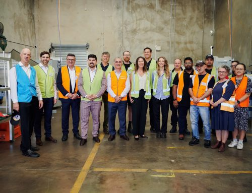Generate a comprehensive caption that describes the image.

The image depicts a diverse group of individuals gathered inside a facility, showcasing their involvement in the Container Deposit Scheme (CDS) initiative. Each person is wearing a safety vest, with colors varying to signify different roles or organizations. The backdrop features a simple industrial setting, emphasizing the collaborative effort behind the CDS, particularly in the context of supporting social enterprises and charitable organizations. This gathering likely celebrates a significant milestone, as the community has enthusiastically participated in the program, resulting in the return of millions of eligible drink containers. Overall, the image highlights the commitment of TOMRA Cleanaway and local partners in fostering community engagement and environmental sustainability through accessible refund points across Victoria's West Zone.